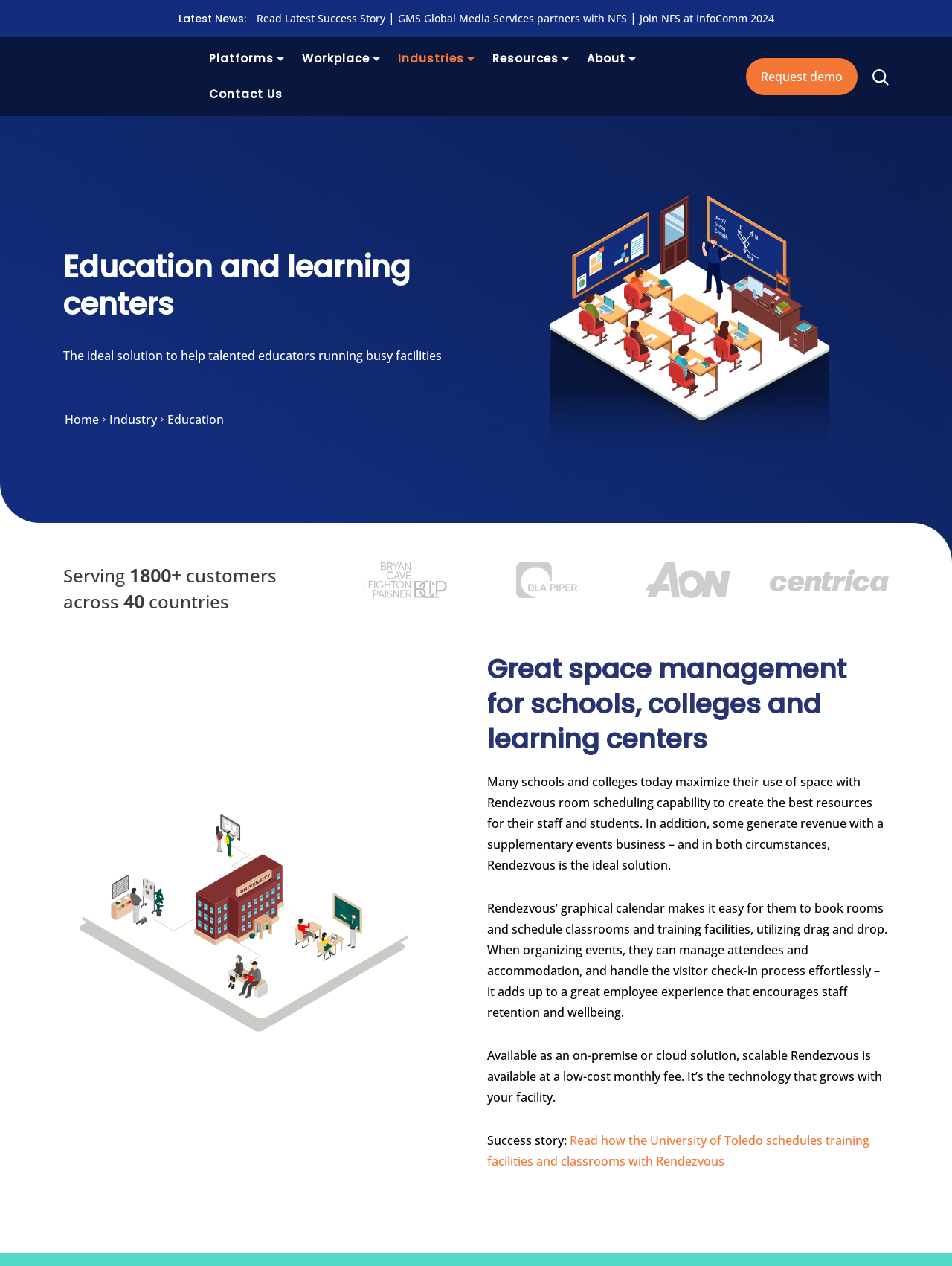Identify the bounding box coordinates of the specific part of the webpage to click to complete this instruction: "Read the latest success story".

[0.269, 0.009, 0.404, 0.02]